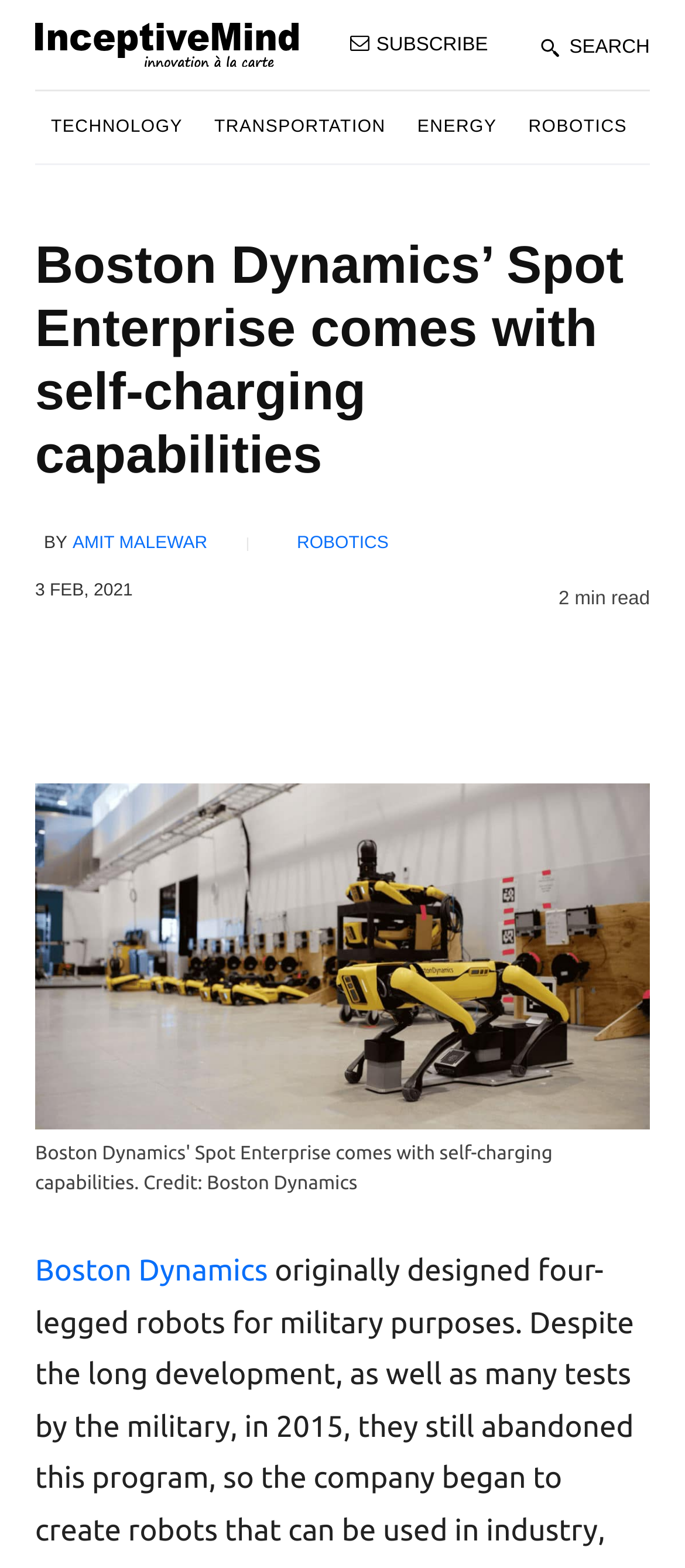What is the author of the article?
Using the picture, provide a one-word or short phrase answer.

Amit Malewar